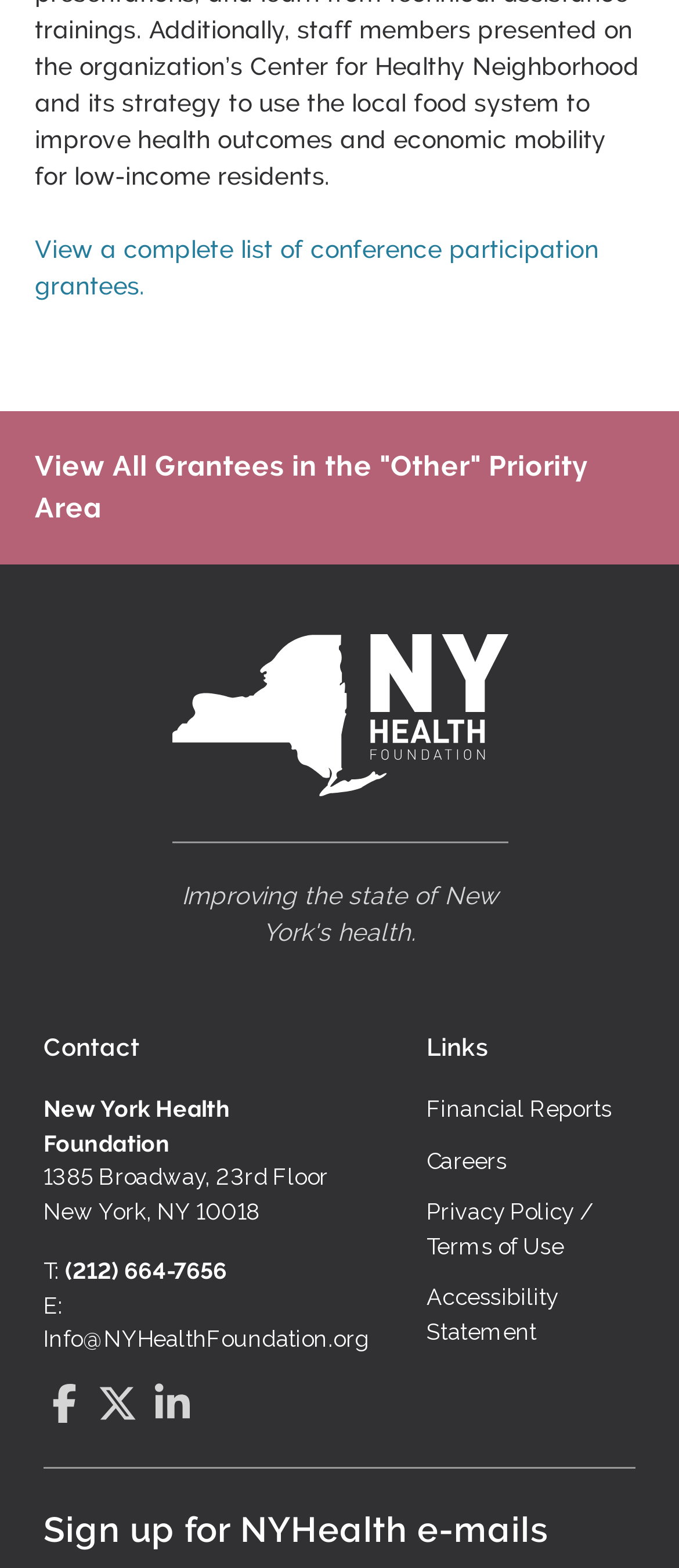Could you locate the bounding box coordinates for the section that should be clicked to accomplish this task: "Visit the New York Health Foundation website.".

[0.253, 0.494, 0.747, 0.512]